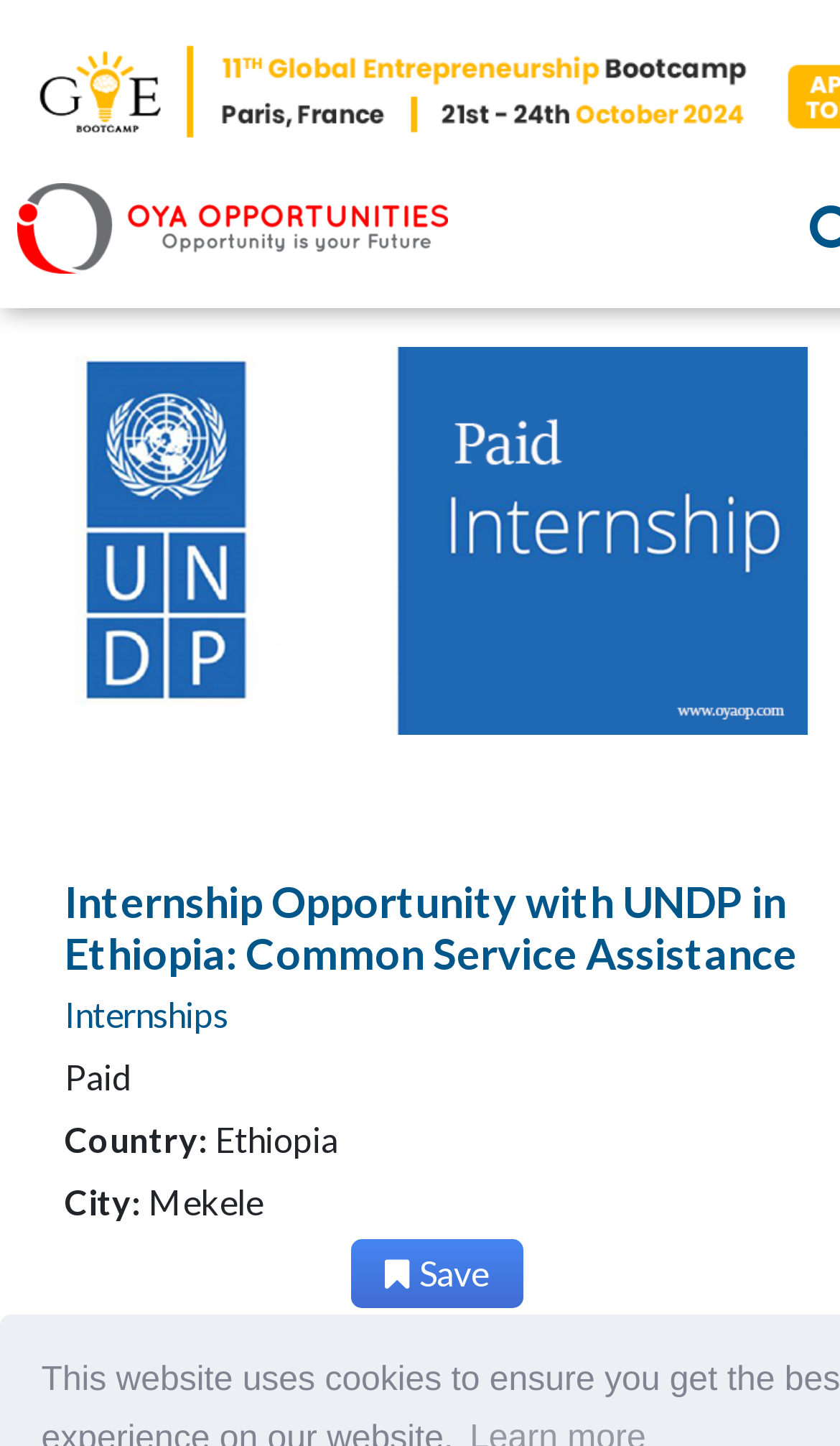Please provide a brief answer to the following inquiry using a single word or phrase:
What type of internship is offered?

Paid